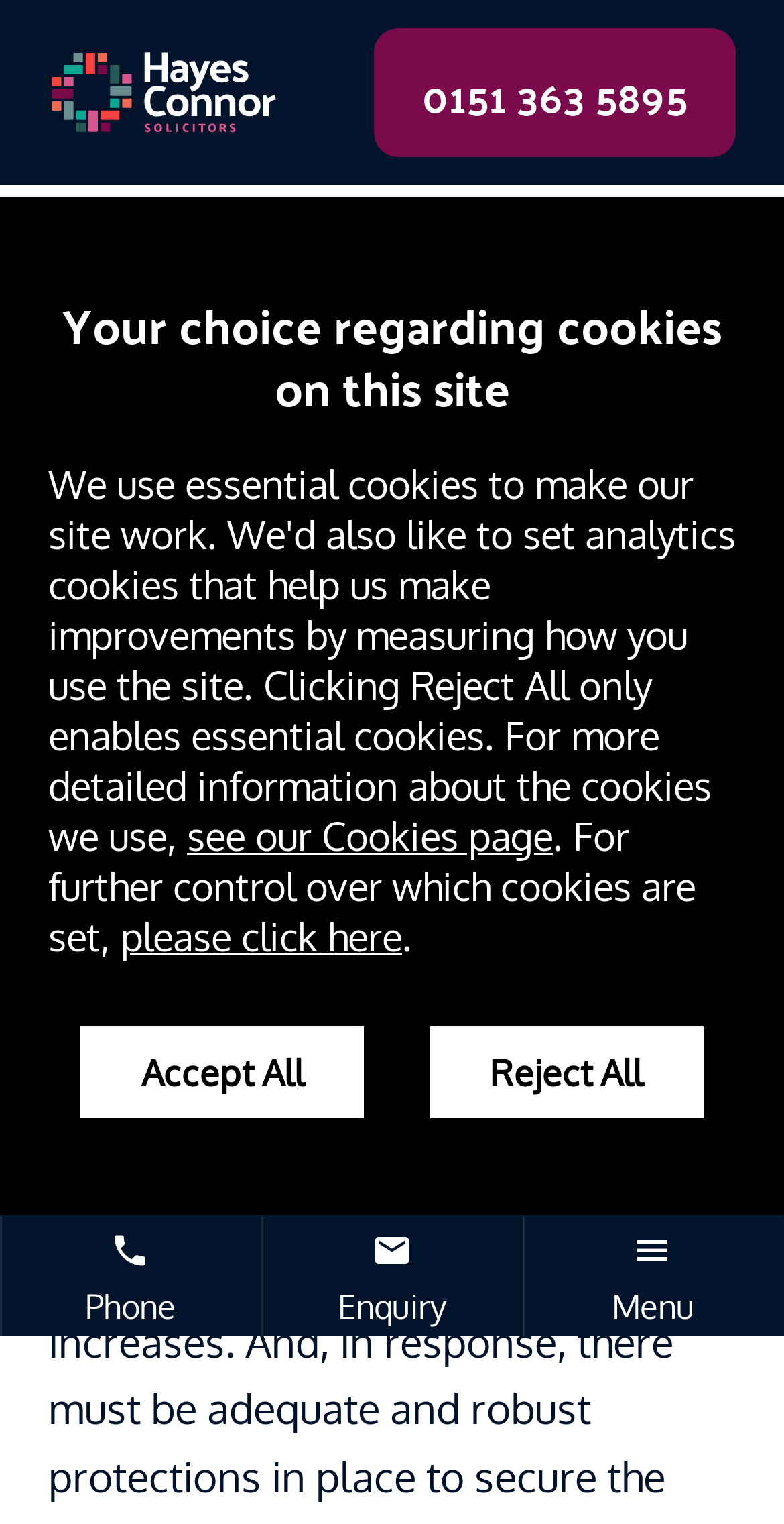Please identify the bounding box coordinates of where to click in order to follow the instruction: "Make an enquiry".

[0.333, 0.797, 0.667, 0.876]